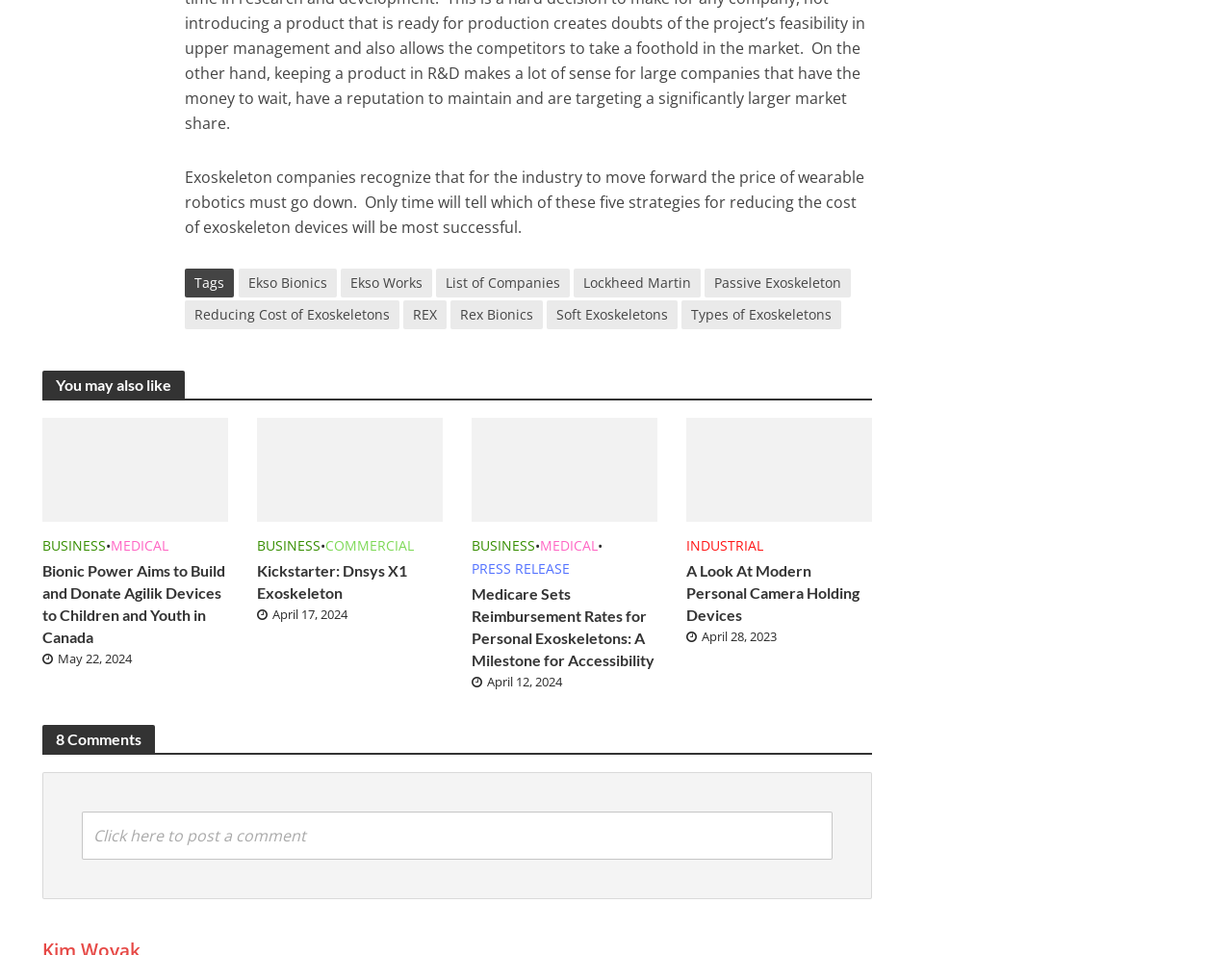Please identify the bounding box coordinates of the area I need to click to accomplish the following instruction: "Read the article about Bionic Power Aims to Build and Donate Agilik Devices to Children and Youth in Canada".

[0.034, 0.479, 0.185, 0.502]